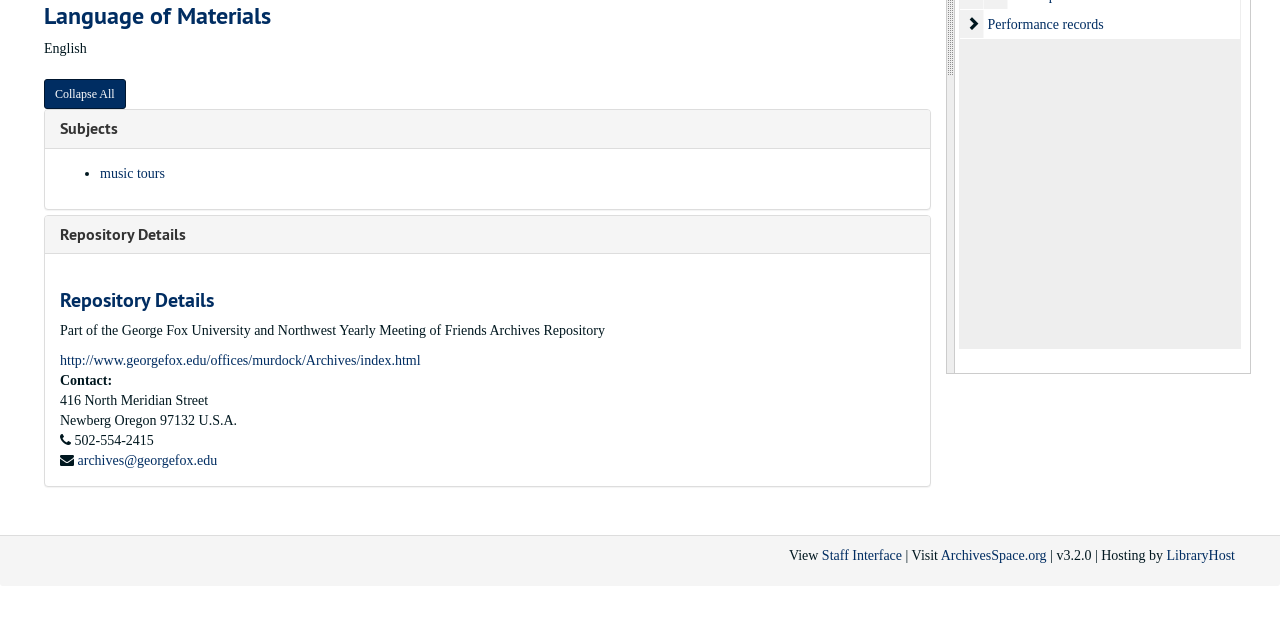From the webpage screenshot, predict the bounding box of the UI element that matches this description: "Repository Details".

[0.047, 0.349, 0.145, 0.382]